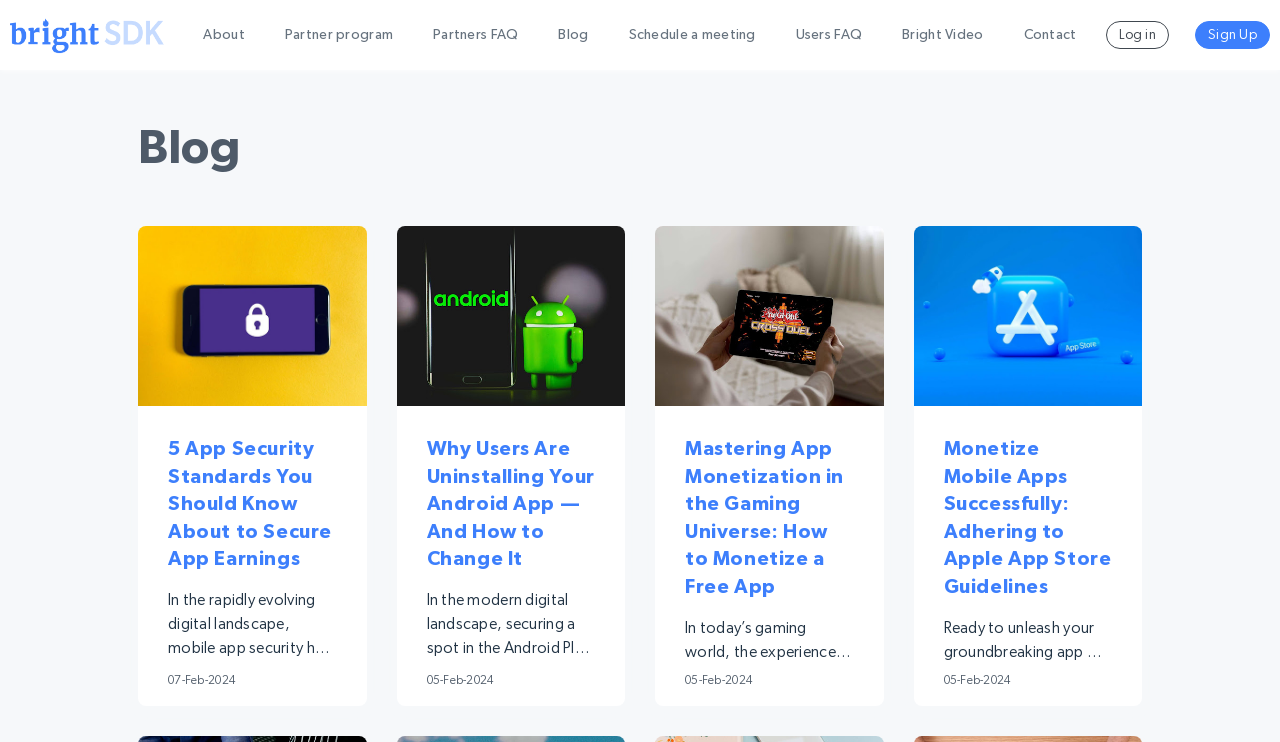Please find the bounding box coordinates of the section that needs to be clicked to achieve this instruction: "Click on the 'Schedule a meeting' link".

[0.491, 0.034, 0.59, 0.06]